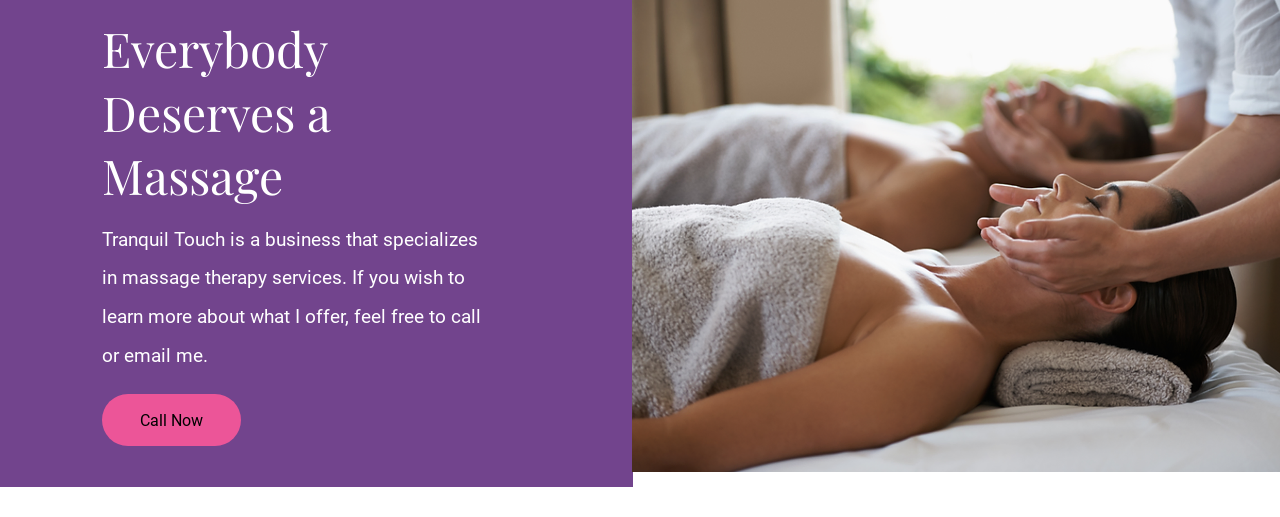Provide a brief response in the form of a single word or phrase:
What is the name of the massage therapy business?

Tranquil Touch